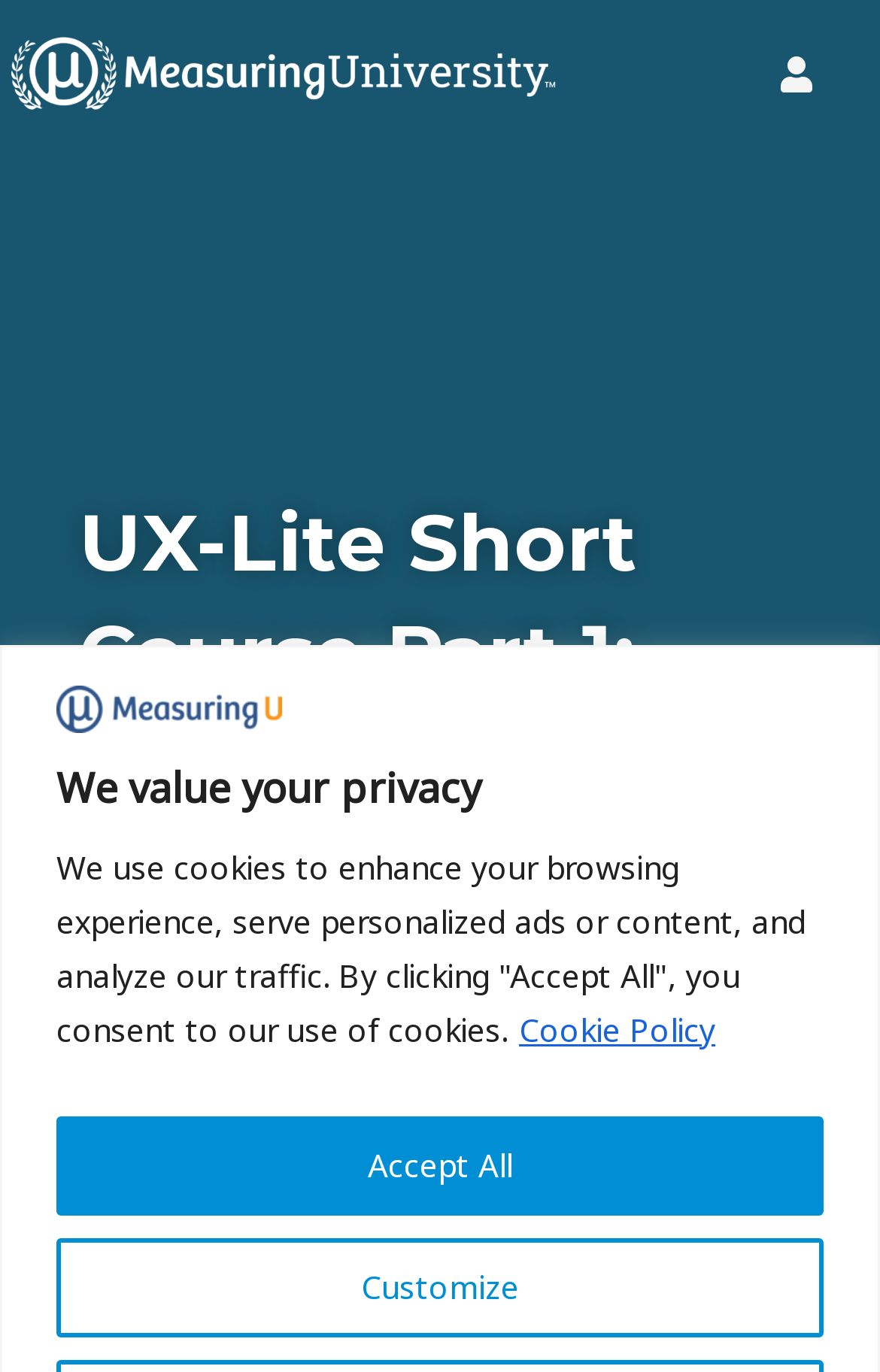What is the link next to the 'Measuring University Logo - White'?
Please use the visual content to give a single word or phrase answer.

Measuring University Logo - White